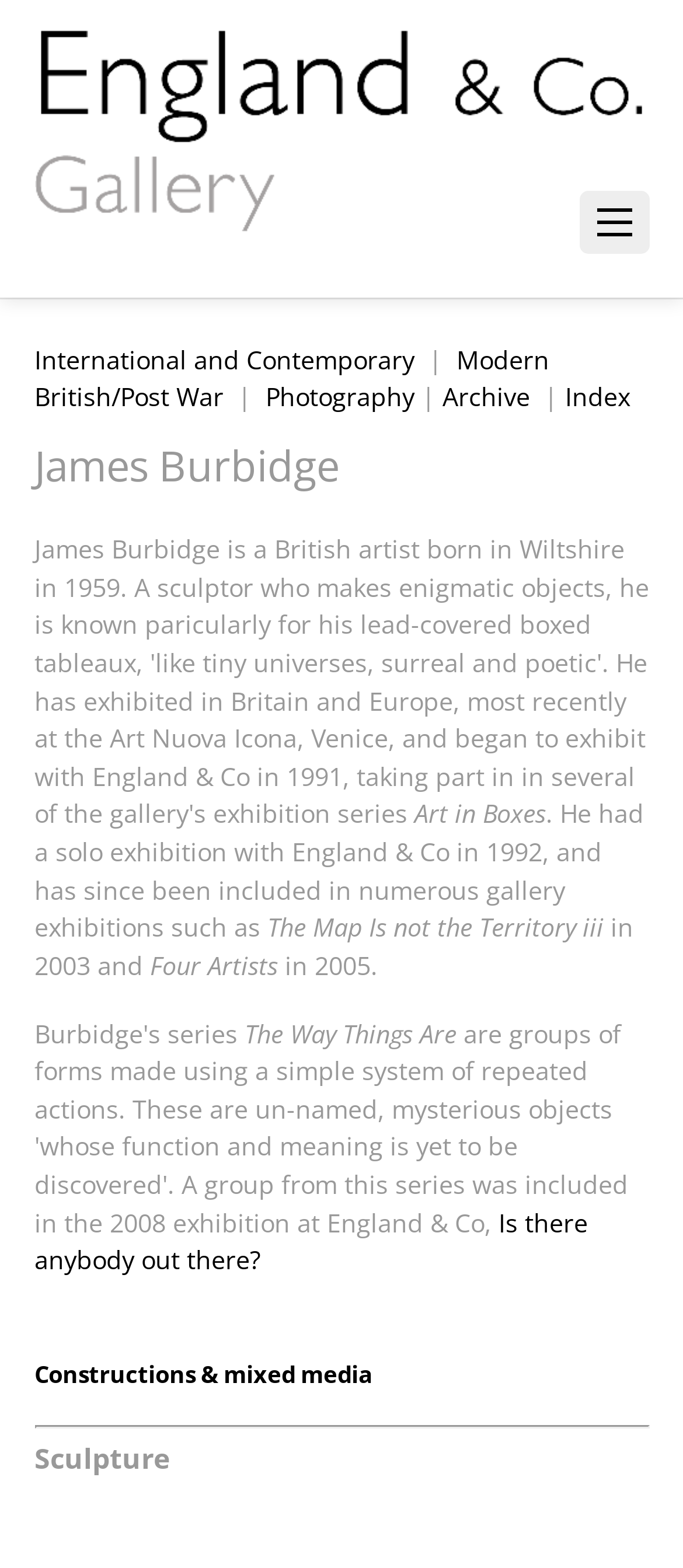What is the title of the first exhibition mentioned?
Kindly offer a detailed explanation using the data available in the image.

The static text element 'Art in Boxes' is located below the artist's name and is mentioned as one of the exhibitions the artist has been included in. This suggests that 'Art in Boxes' is the title of the first exhibition mentioned on the webpage.